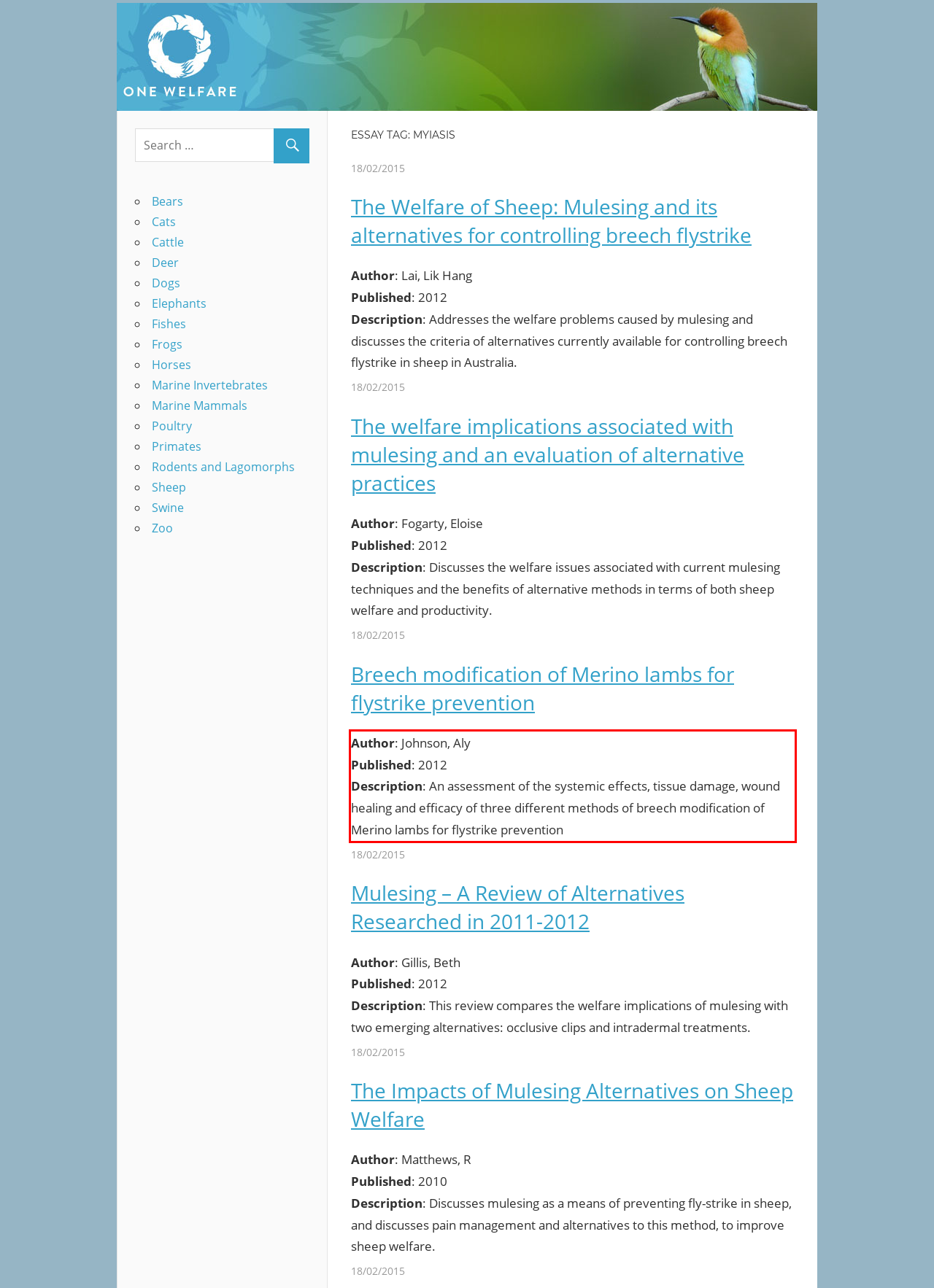Using the provided screenshot of a webpage, recognize the text inside the red rectangle bounding box by performing OCR.

Author: Johnson, Aly Published: 2012 Description: An assessment of the systemic effects, tissue damage, wound healing and efficacy of three different methods of breech modification of Merino lambs for flystrike prevention